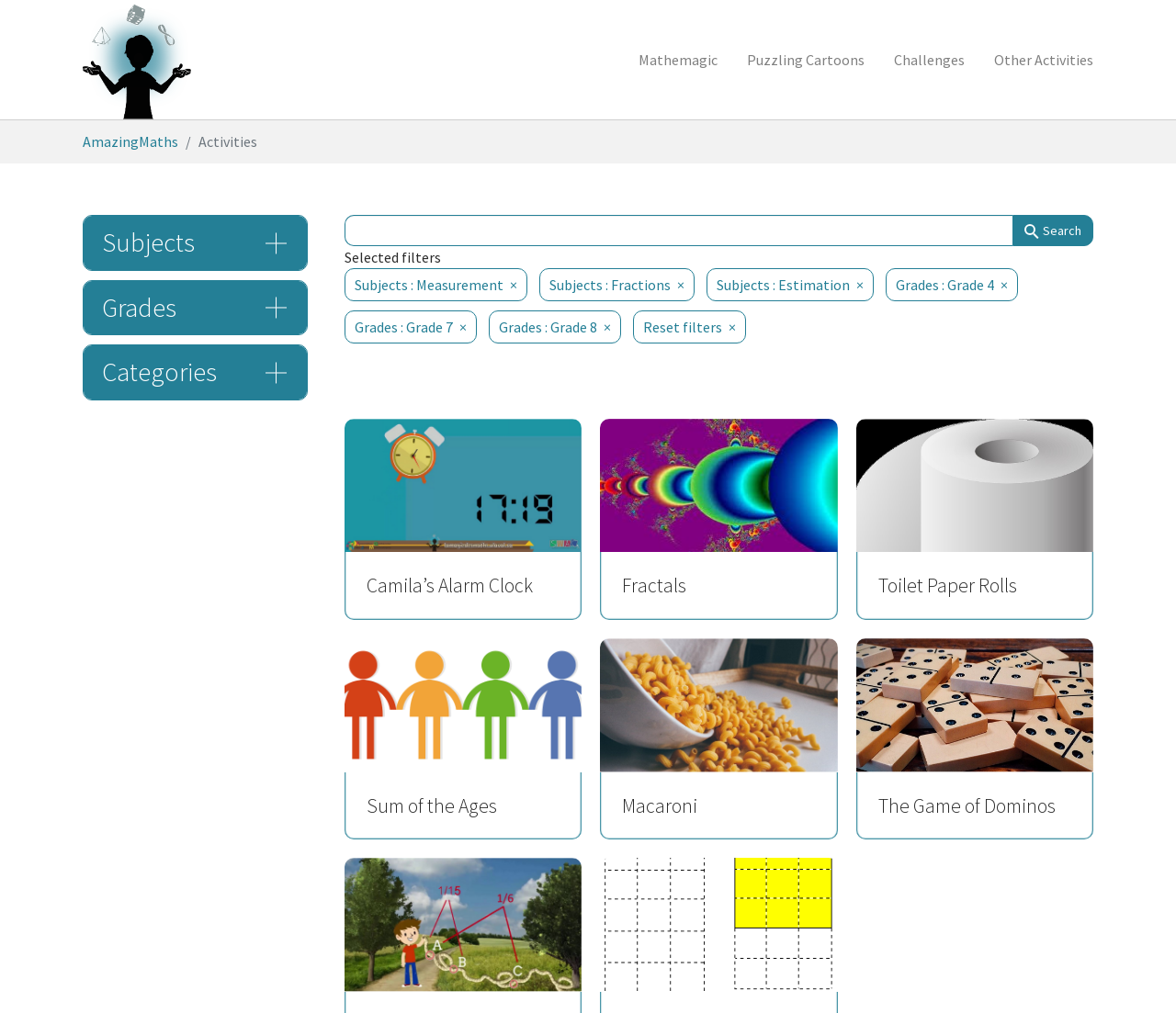Identify the bounding box coordinates necessary to click and complete the given instruction: "Filter by Measurement".

[0.293, 0.265, 0.448, 0.297]